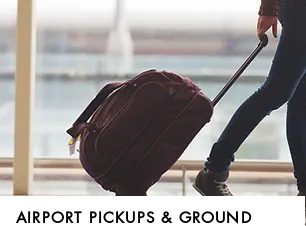What is the primary mode of transportation in the image?
Give a thorough and detailed response to the question.

The image is set in an airport environment, and the caption mentions 'airport pickups' and 'ground transfers', indicating that air travel is the primary mode of transportation.